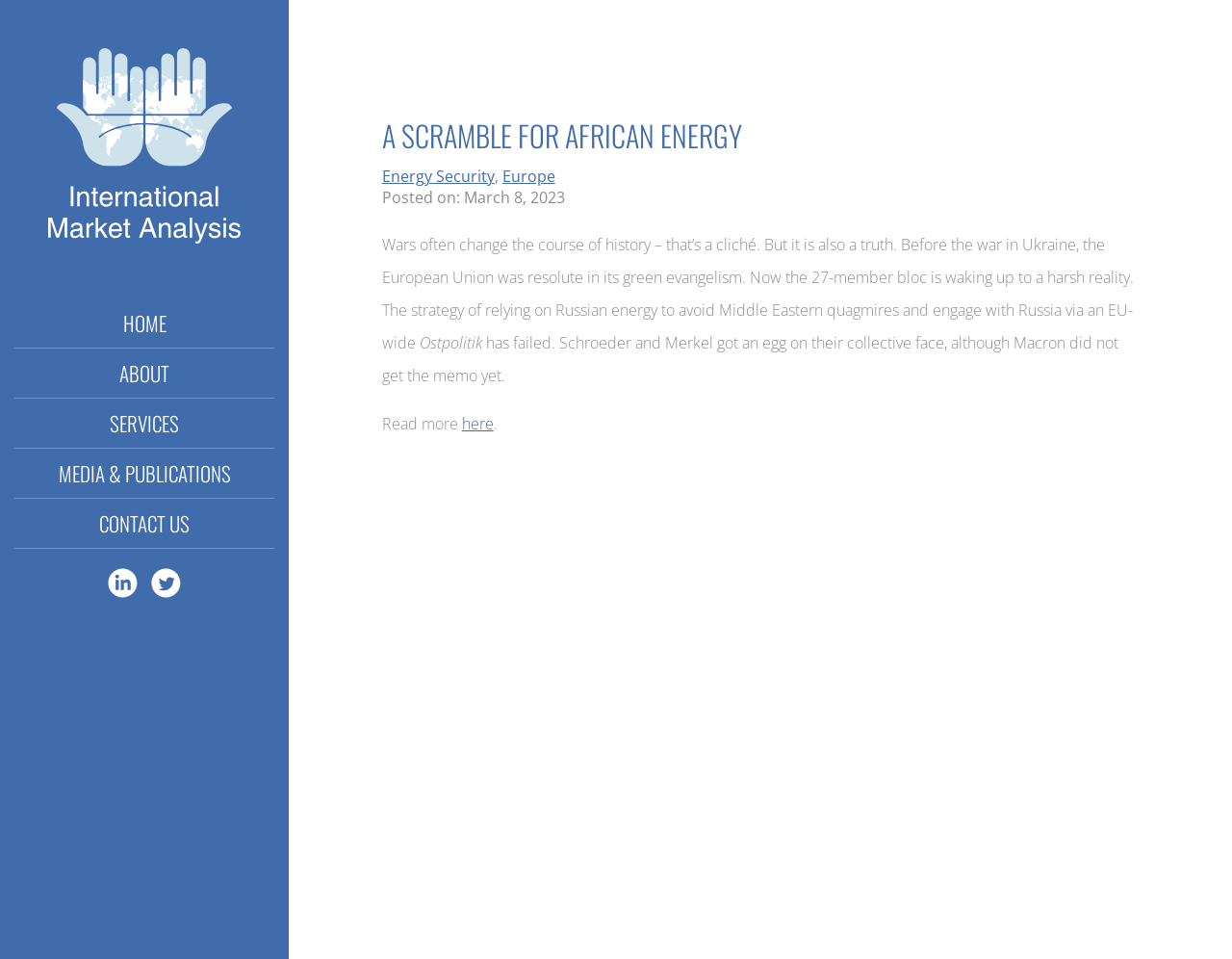Find the bounding box coordinates for the UI element whose description is: "Contact Us". The coordinates should be four float numbers between 0 and 1, in the format [left, top, right, bottom].

[0.012, 0.52, 0.223, 0.572]